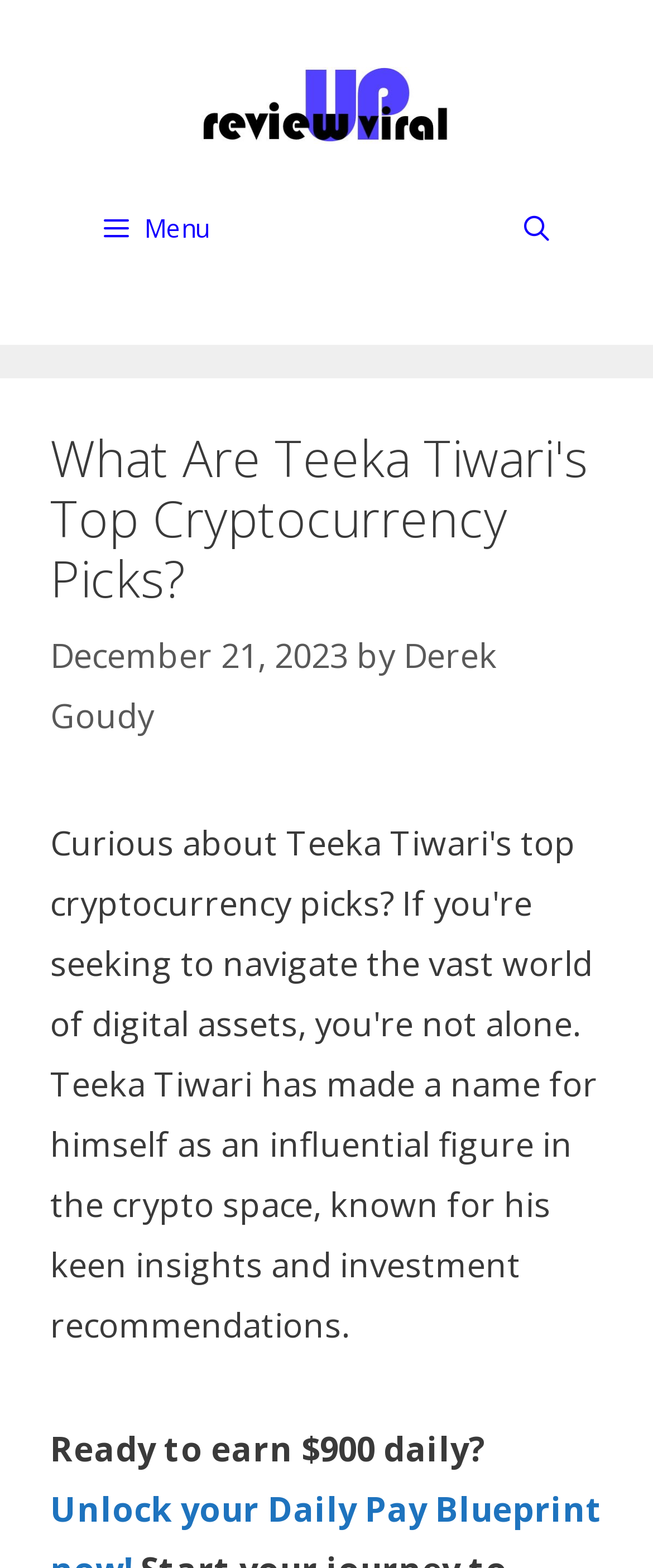Please provide the bounding box coordinates in the format (top-left x, top-left y, bottom-right x, bottom-right y). Remember, all values are floating point numbers between 0 and 1. What is the bounding box coordinate of the region described as: aria-label="Open Search Bar"

[0.745, 0.113, 0.897, 0.177]